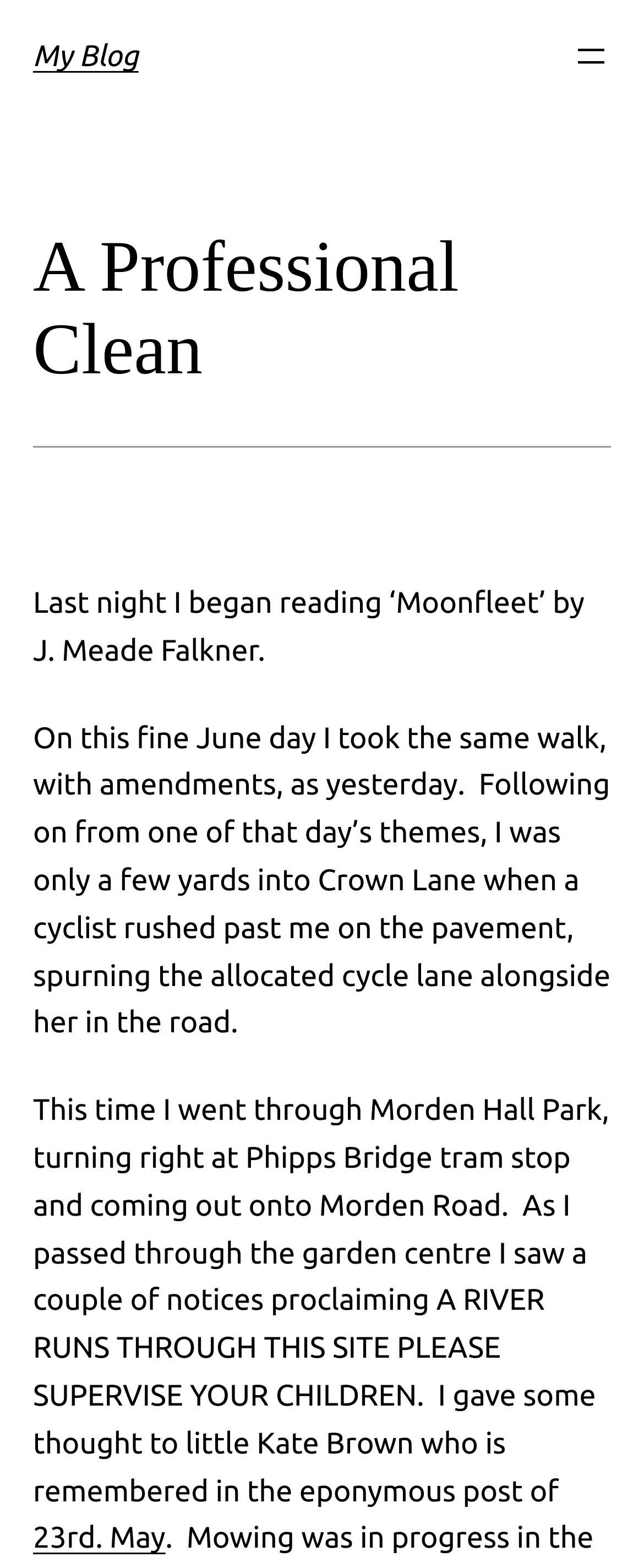Determine the bounding box coordinates (top-left x, top-left y, bottom-right x, bottom-right y) of the UI element described in the following text: aria-label="Open menu"

[0.887, 0.024, 0.949, 0.049]